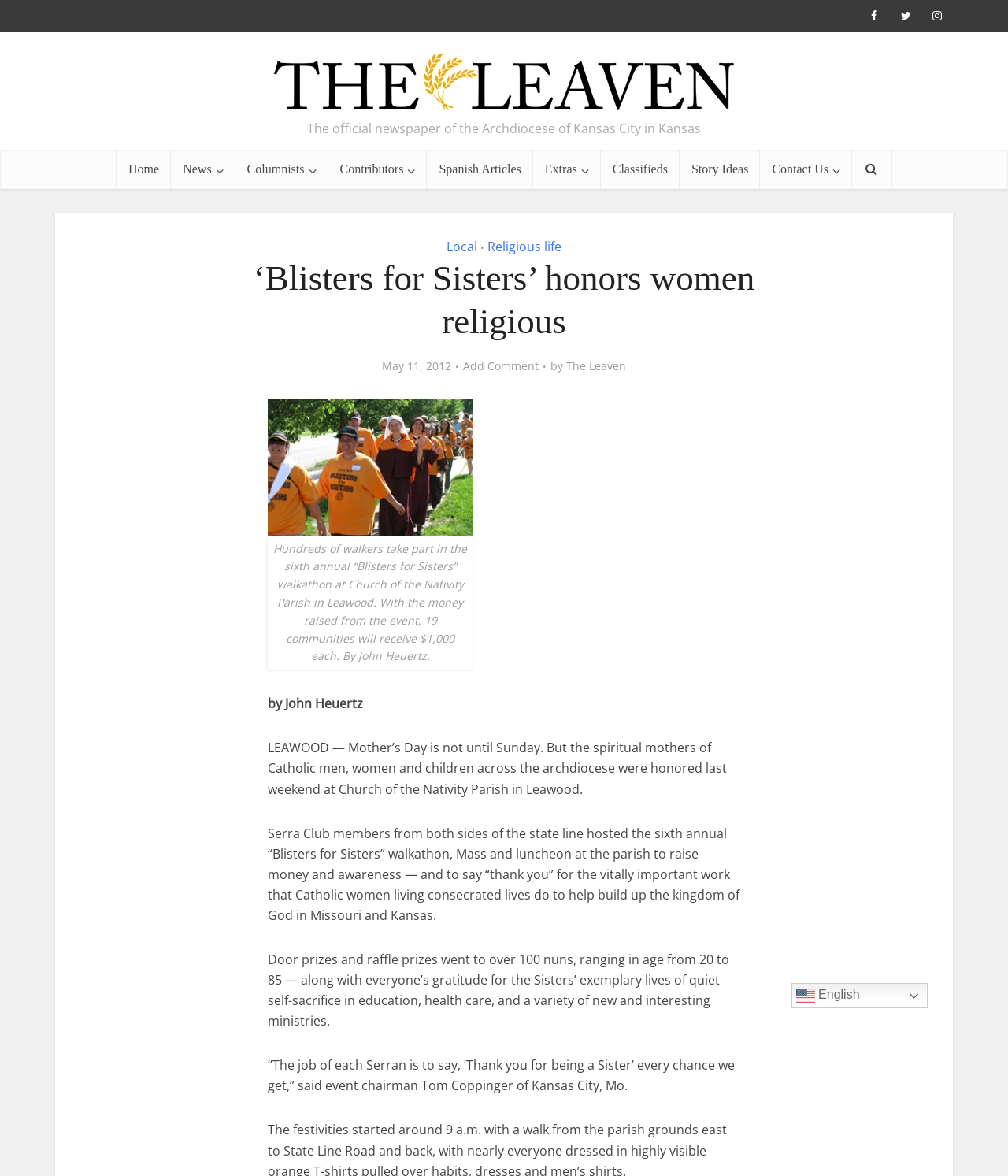What is the age range of the nuns who received door prizes and raffle prizes? From the image, respond with a single word or brief phrase.

20 to 85